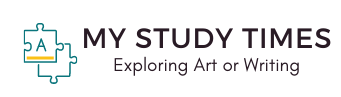What does the stylized puzzle piece in the logo symbolize?
Can you provide a detailed and comprehensive answer to the question?

The stylized puzzle piece in the logo of 'My Study Times' symbolizes the acquisition of knowledge and the interconnectedness of ideas, conveying the idea that learning is a process of piecing together different concepts and ideas.